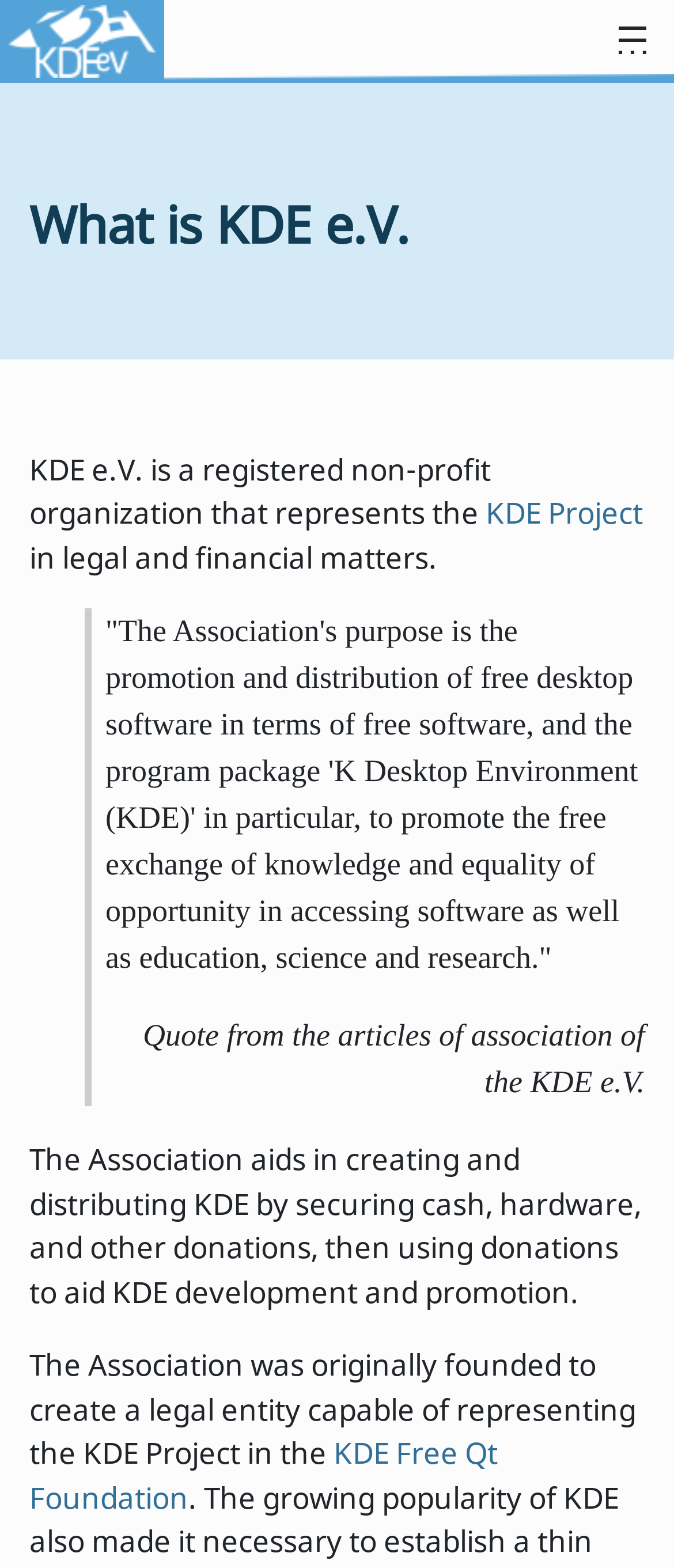What is KDE e.V. originally founded for?
Please provide a comprehensive answer based on the contents of the image.

According to the webpage, The Association was originally founded to create a legal entity capable of representing the KDE Project in the legal and financial matters.